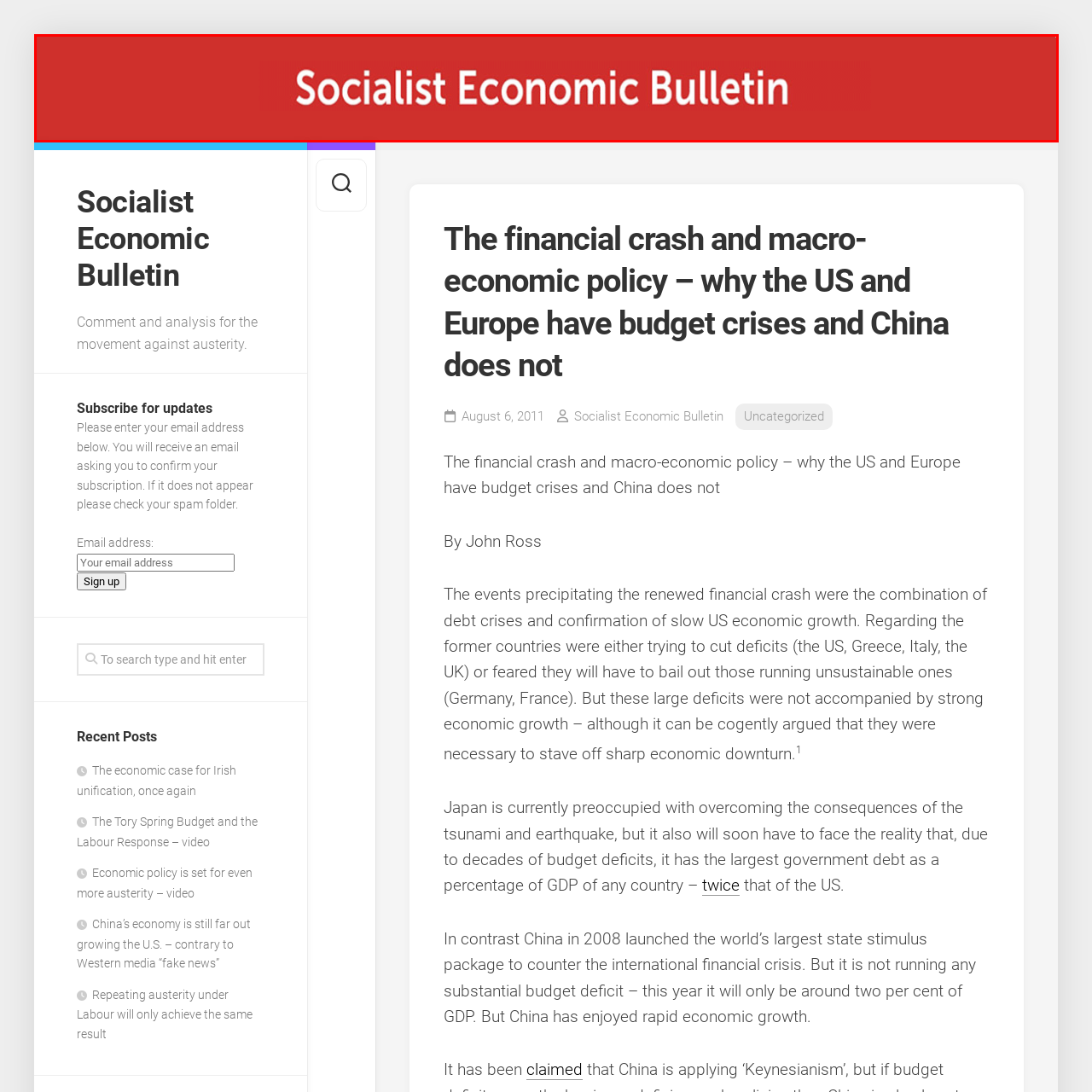Refer to the image within the red box and answer the question concisely with a single word or phrase: What is the purpose of the visual element?

To convey importance